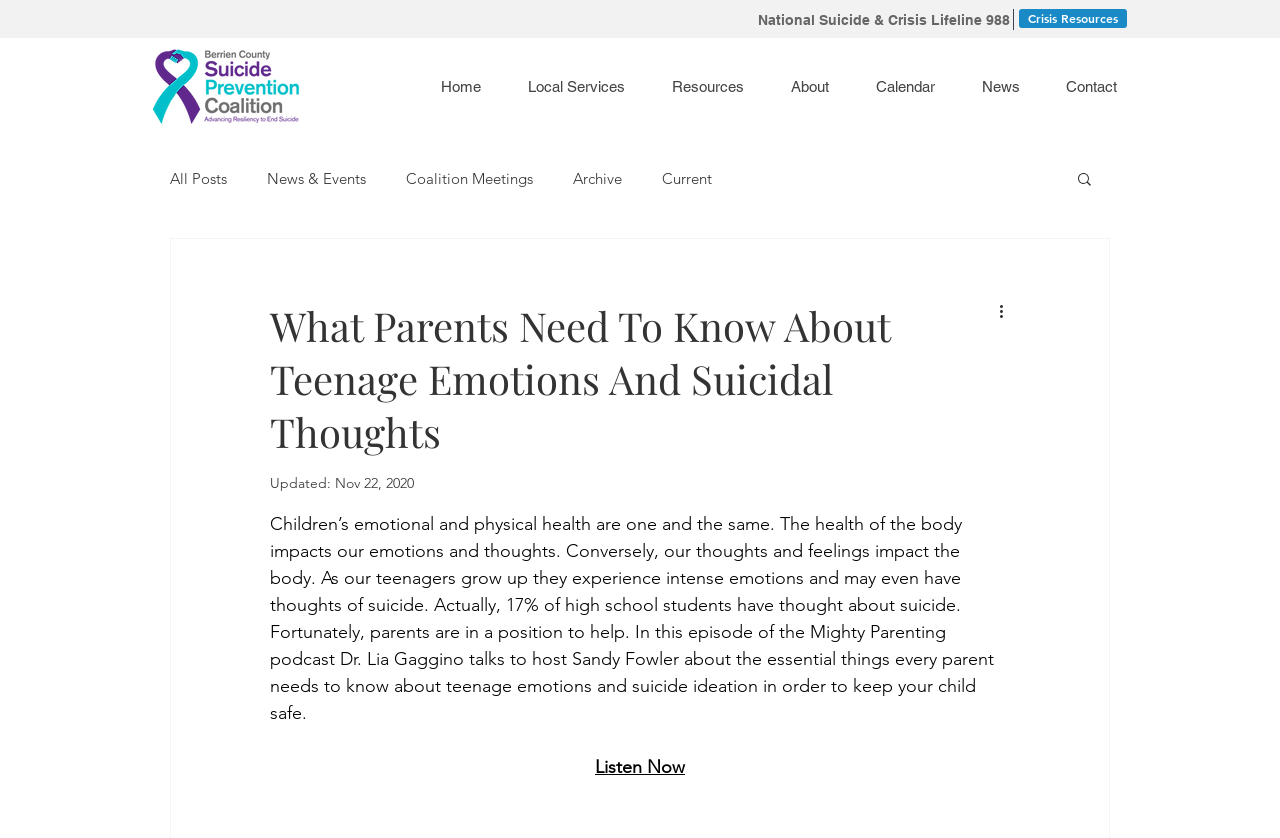Please identify the bounding box coordinates of the area I need to click to accomplish the following instruction: "Listen to the podcast".

[0.465, 0.902, 0.535, 0.928]